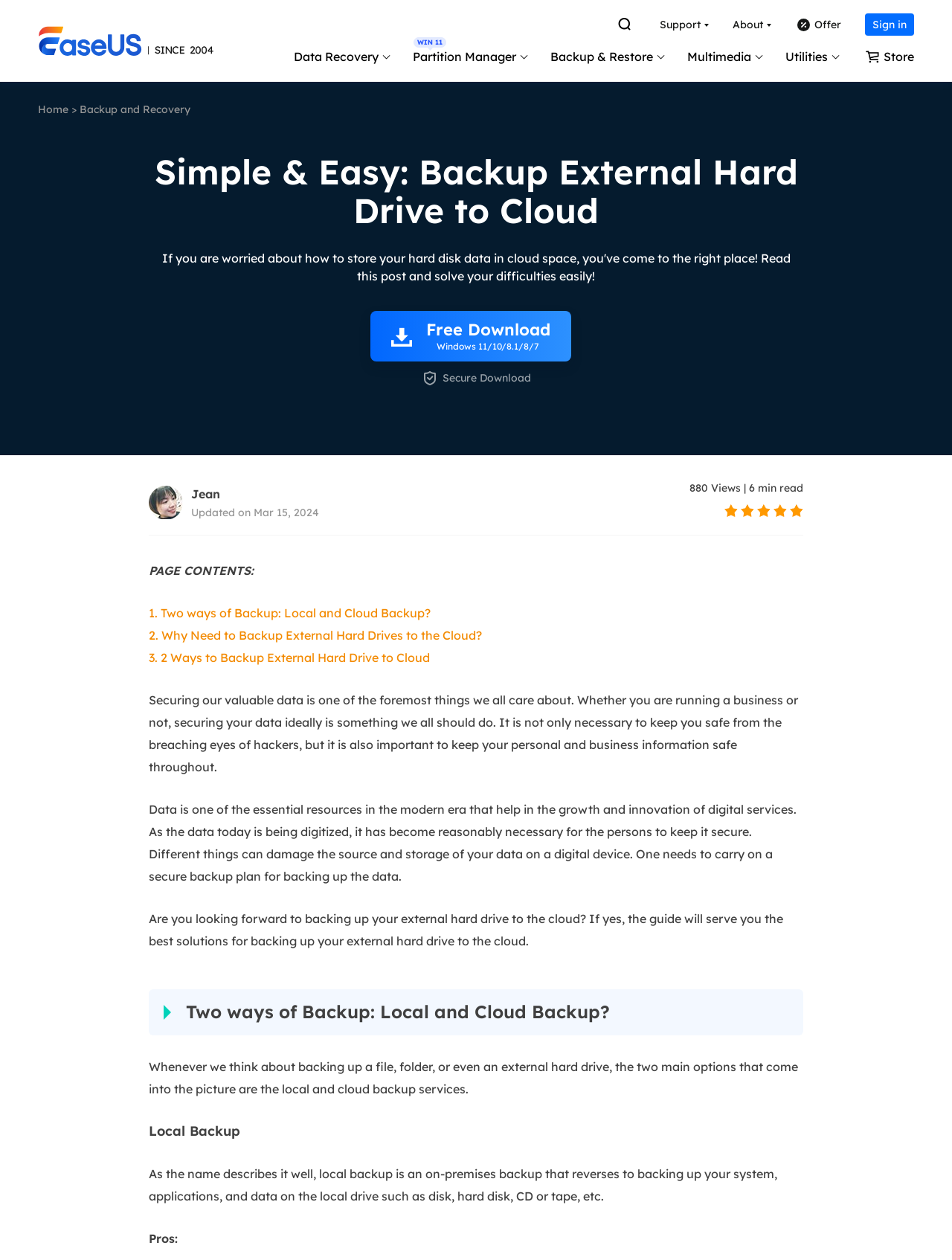Please determine the headline of the webpage and provide its content.

Simple & Easy: Backup External Hard Drive to Cloud